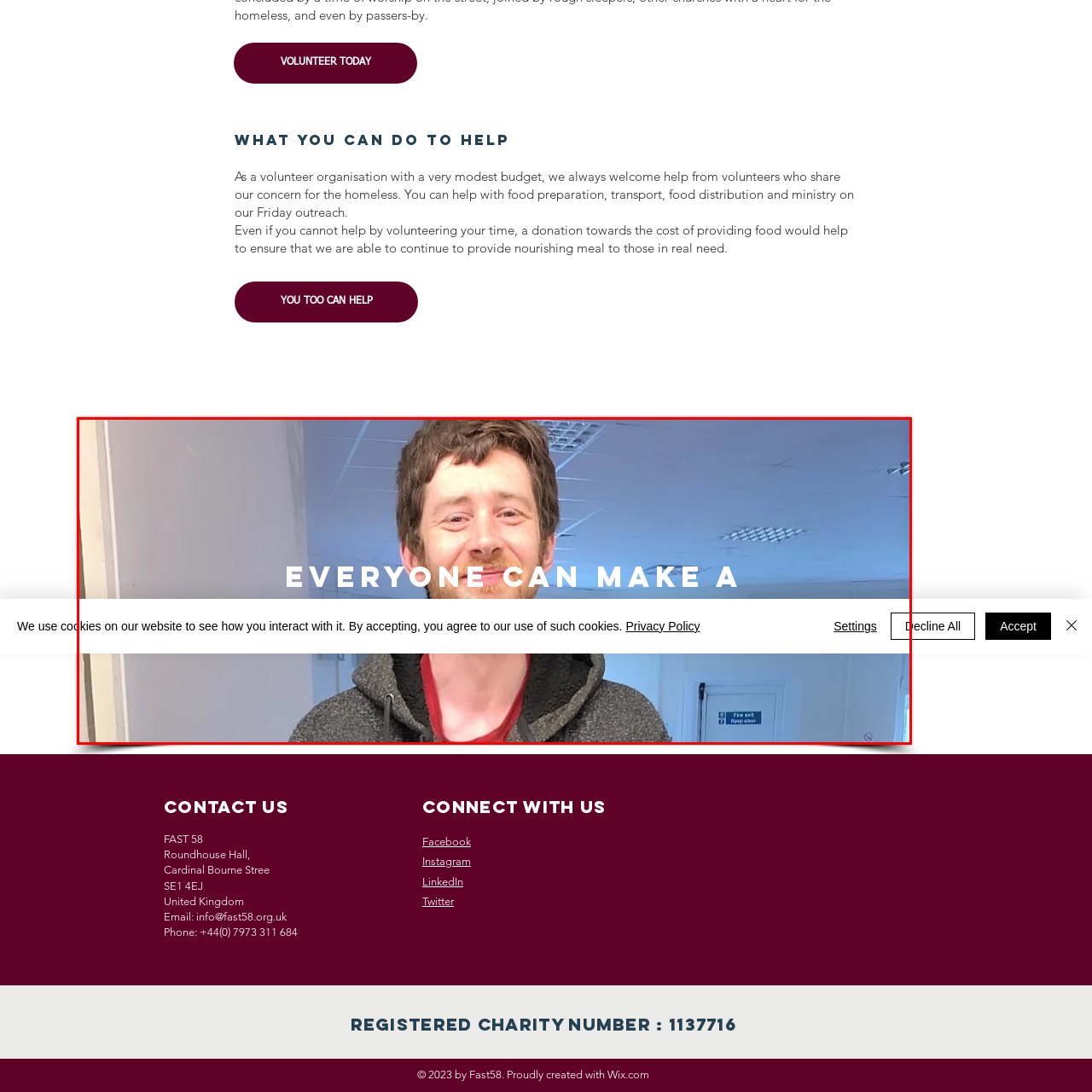What is the color of the walls in the indoor space?
Please focus on the image surrounded by the red bounding box and provide a one-word or phrase answer based on the image.

neutral